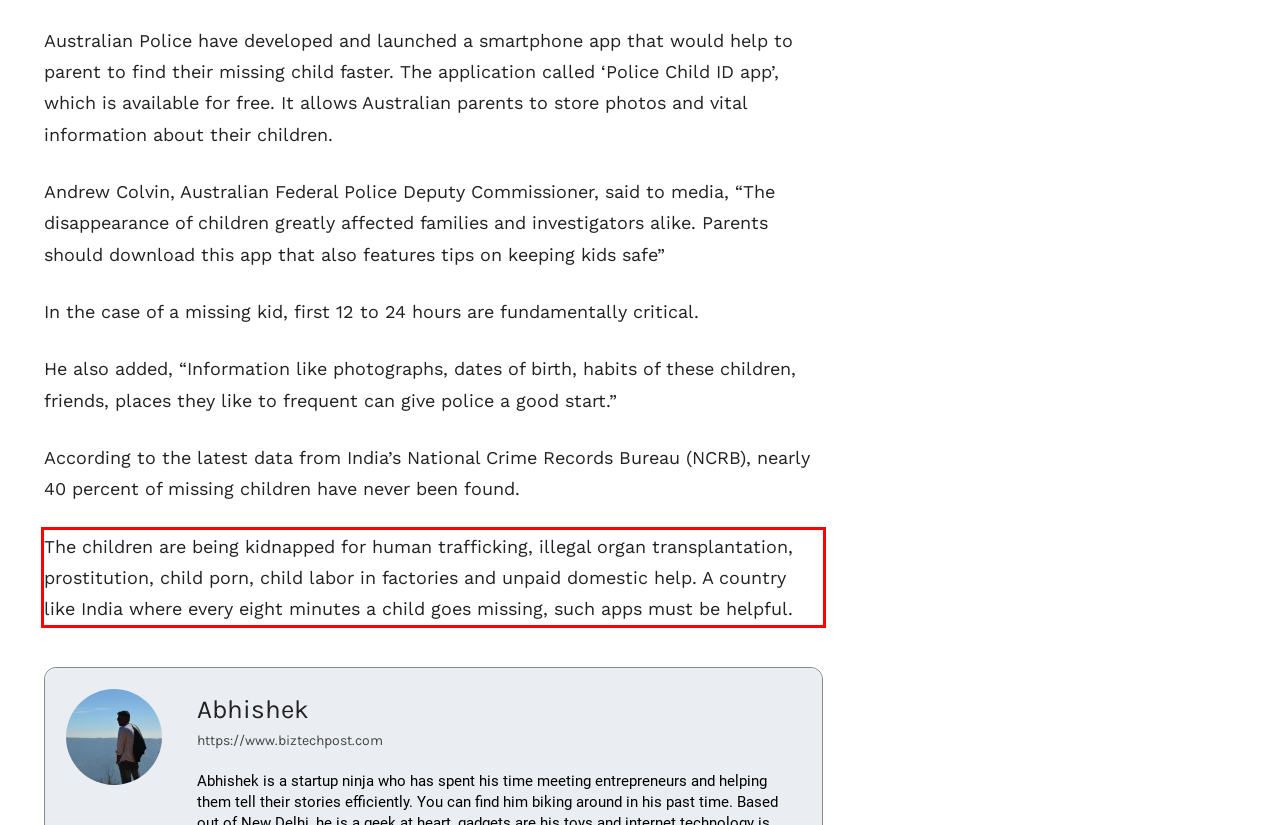Within the screenshot of a webpage, identify the red bounding box and perform OCR to capture the text content it contains.

The children are being kidnapped for human trafficking, illegal organ transplantation, prostitution, child porn, child labor in factories and unpaid domestic help. A country like India where every eight minutes a child goes missing, such apps must be helpful.